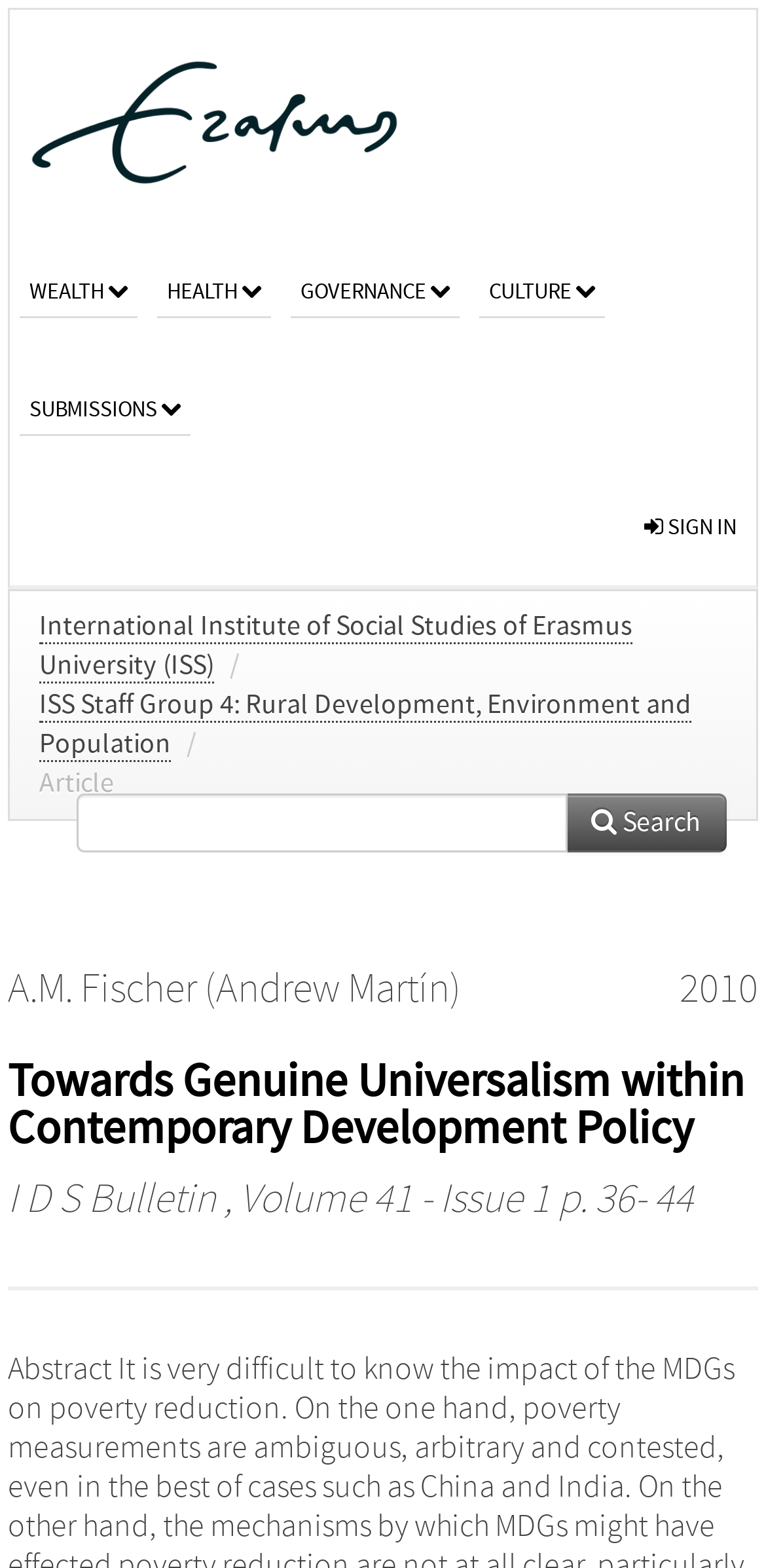Analyze and describe the webpage in a detailed narrative.

The webpage is a repository page for an academic article titled "Towards Genuine Universalism within Contemporary Development Policy" on the RePub, Erasmus University Repository website. 

At the top left, there is a link to the university website accompanied by an image. Below this, there are five horizontal links: WEALTH, HEALTH, GOVERNANCE, CULTURE, and SUBMISSIONS. 

To the right of these links, there is a link to sign in, marked with an icon. 

Below these elements, there is a section with links to the International Institute of Social Studies of Erasmus University (ISS) and ISS Staff Group 4: Rural Development, Environment and Population, separated by a slash. 

Next, there is a label "Article" followed by a search box and a search button with a magnifying glass icon. 

The main content of the page is a heading with the title of the article, "Towards Genuine Universalism within Contemporary Development Policy". 

Below the heading, there is information about the article, including the author, A.M. Fischer (Andrew Martín), and the publication date, 2010. 

Finally, there is a link to the publication, I D S Bulletin, along with the volume and page numbers.